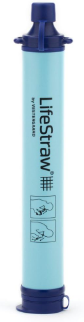What is the purpose of the LifeStraw filter?
Using the image as a reference, deliver a detailed and thorough answer to the question.

According to the caption, the LifeStraw filter is designed to 'provide safe drinking water by removing bacteria and protozoa', implying that its primary purpose is to ensure access to clean drinking water.